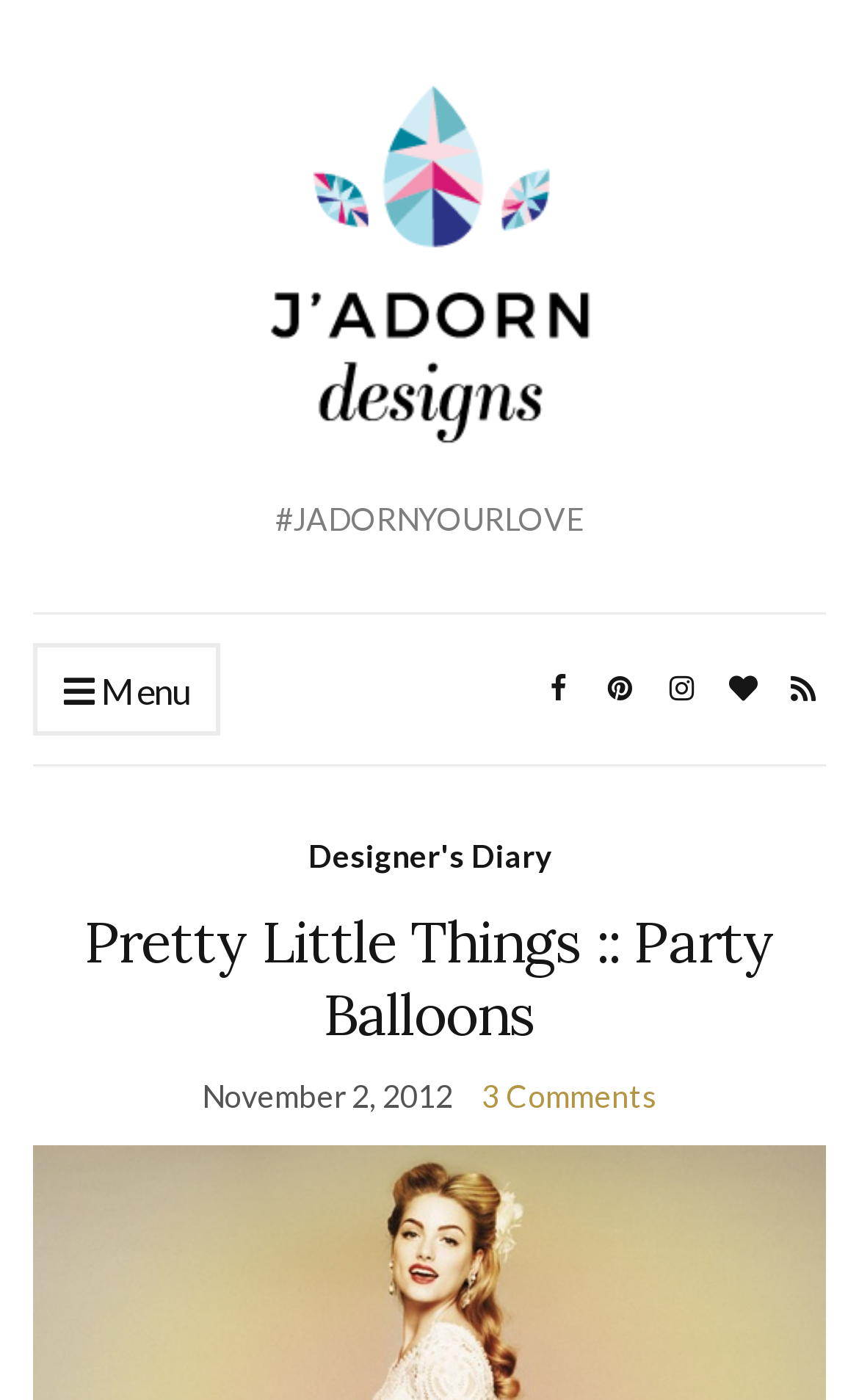Given the element description: "3 Comments", predict the bounding box coordinates of this UI element. The coordinates must be four float numbers between 0 and 1, given as [left, top, right, bottom].

[0.56, 0.769, 0.765, 0.796]